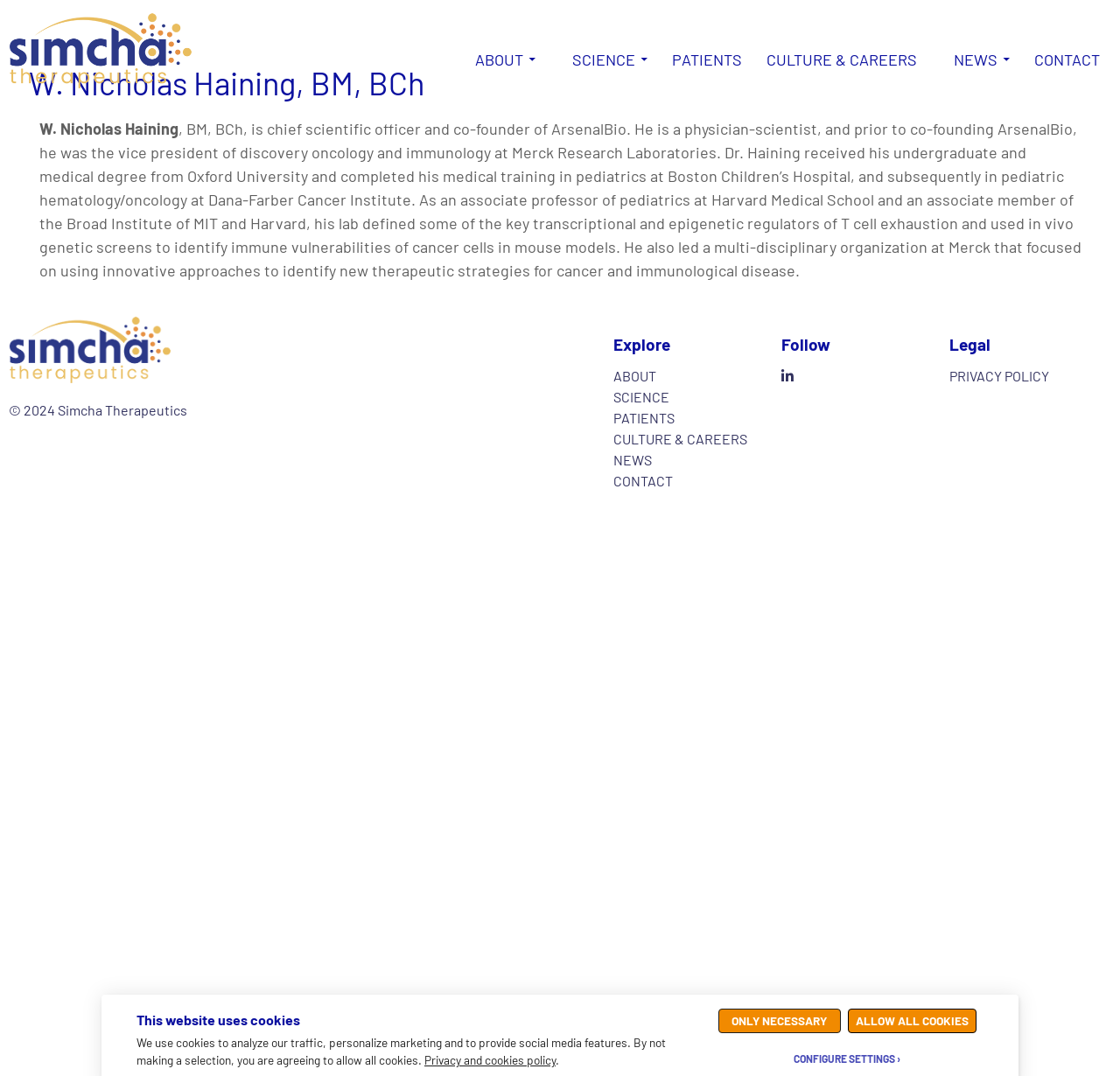What is the name of the company whose logo is displayed on the webpage? Based on the image, give a response in one word or a short phrase.

Simcha Therapeutics